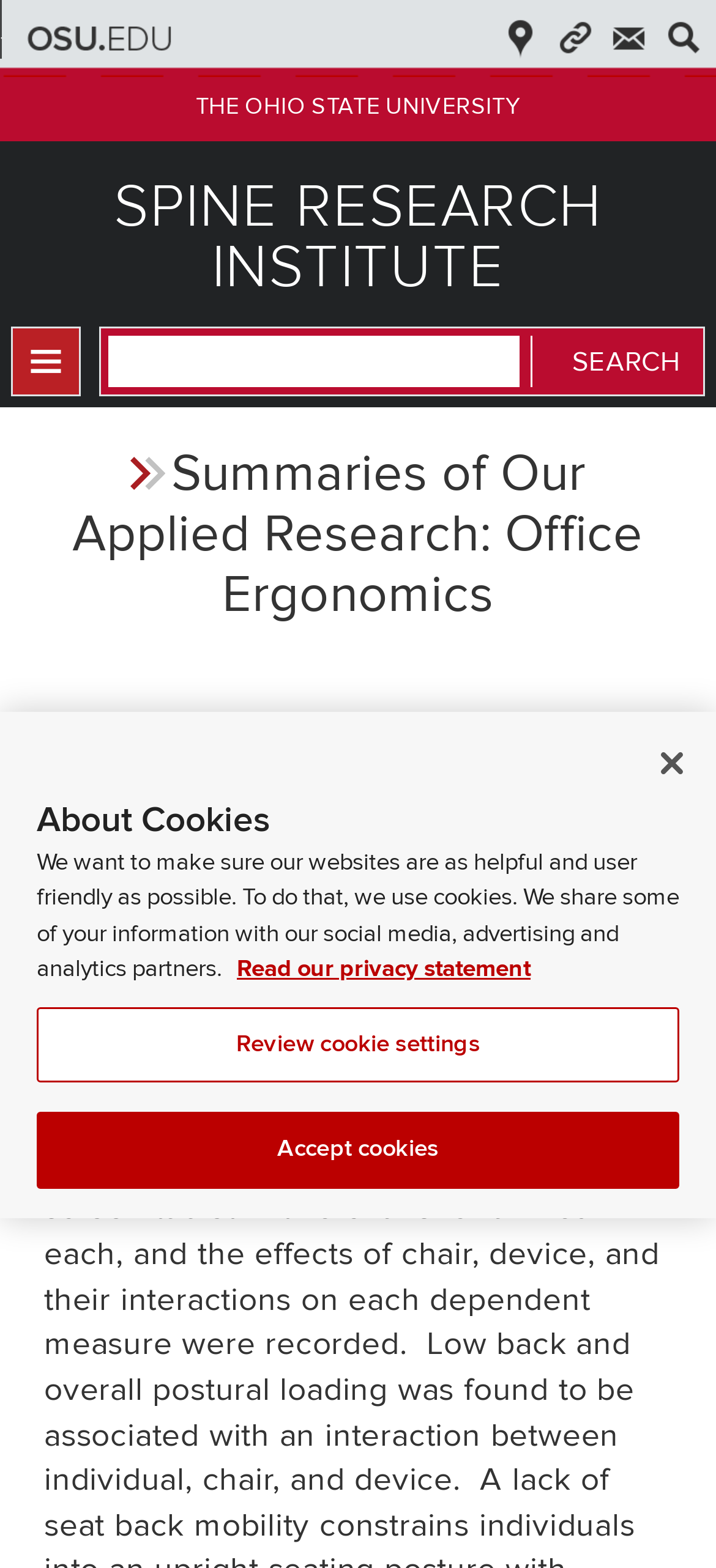What is the name of the university?
Could you answer the question with a detailed and thorough explanation?

I found the answer by looking at the navigation bar at the top of the webpage, where it says 'The Ohio State University main website (external)' and also in the static text 'THE OHIO STATE UNIVERSITY'.